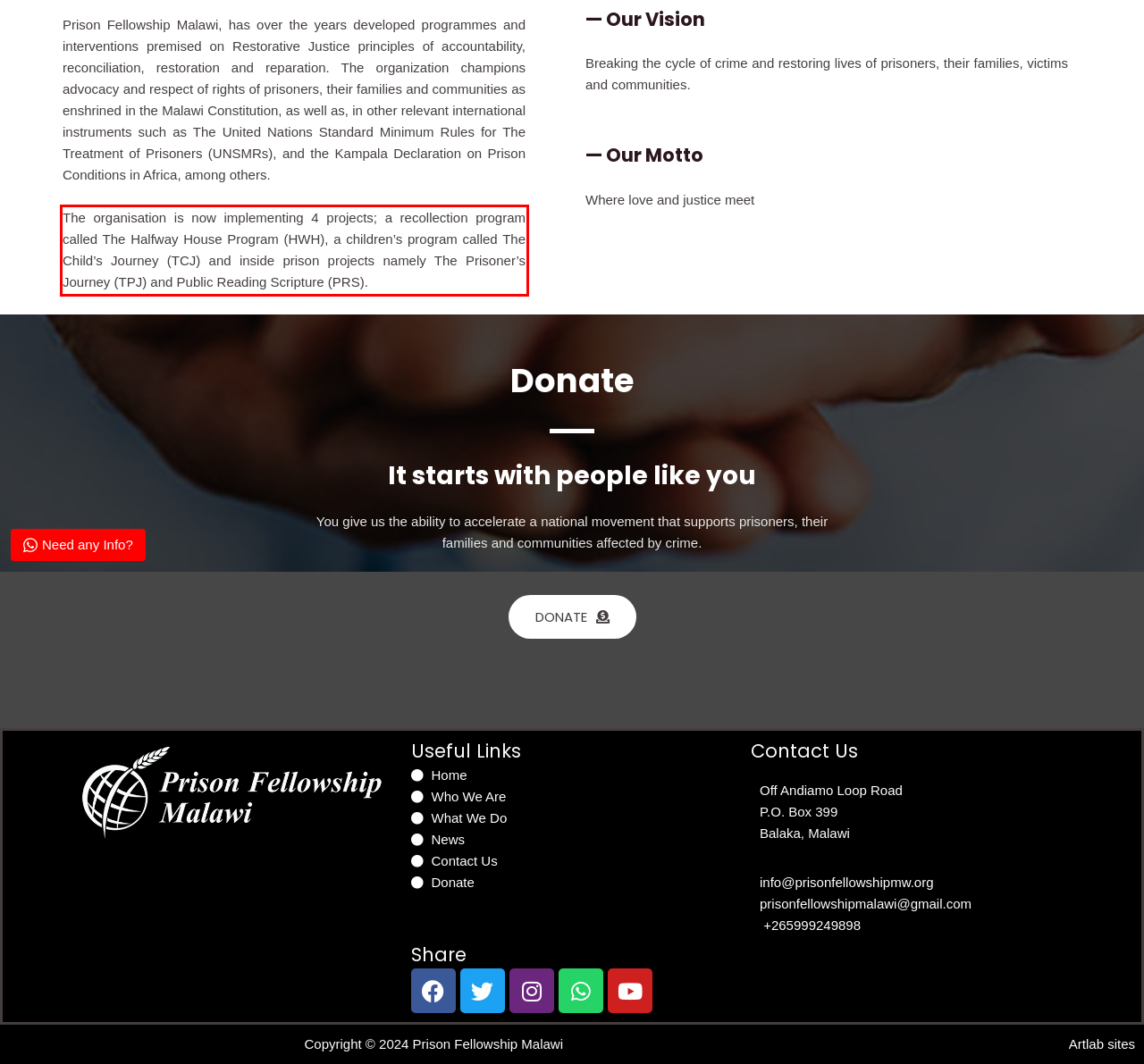You have a screenshot with a red rectangle around a UI element. Recognize and extract the text within this red bounding box using OCR.

The organisation is now implementing 4 projects; a recollection program called The Halfway House Program (HWH), a children’s program called The Child’s Journey (TCJ) and inside prison projects namely The Prisoner’s Journey (TPJ) and Public Reading Scripture (PRS).